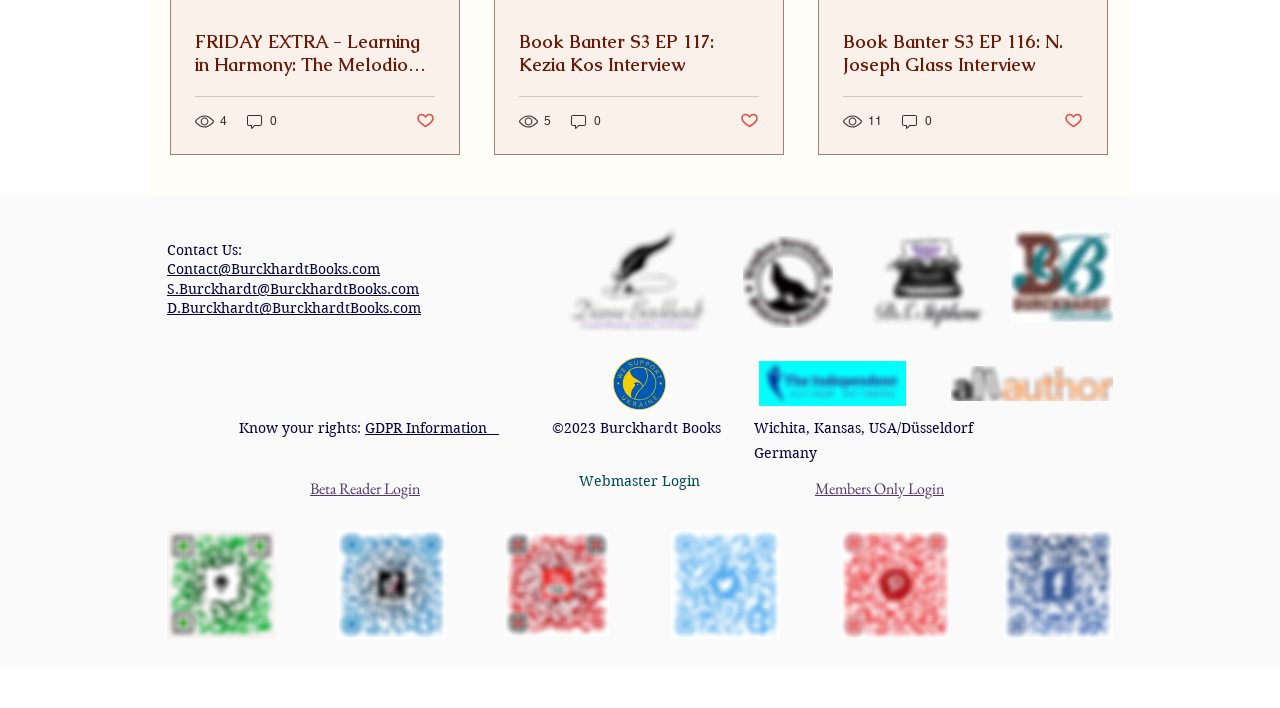Provide the bounding box coordinates for the specified HTML element described in this description: "aria-label="Twitter Burckhardt Books"". The coordinates should be four float numbers ranging from 0 to 1, in the format [left, top, right, bottom].

[0.322, 0.514, 0.352, 0.569]